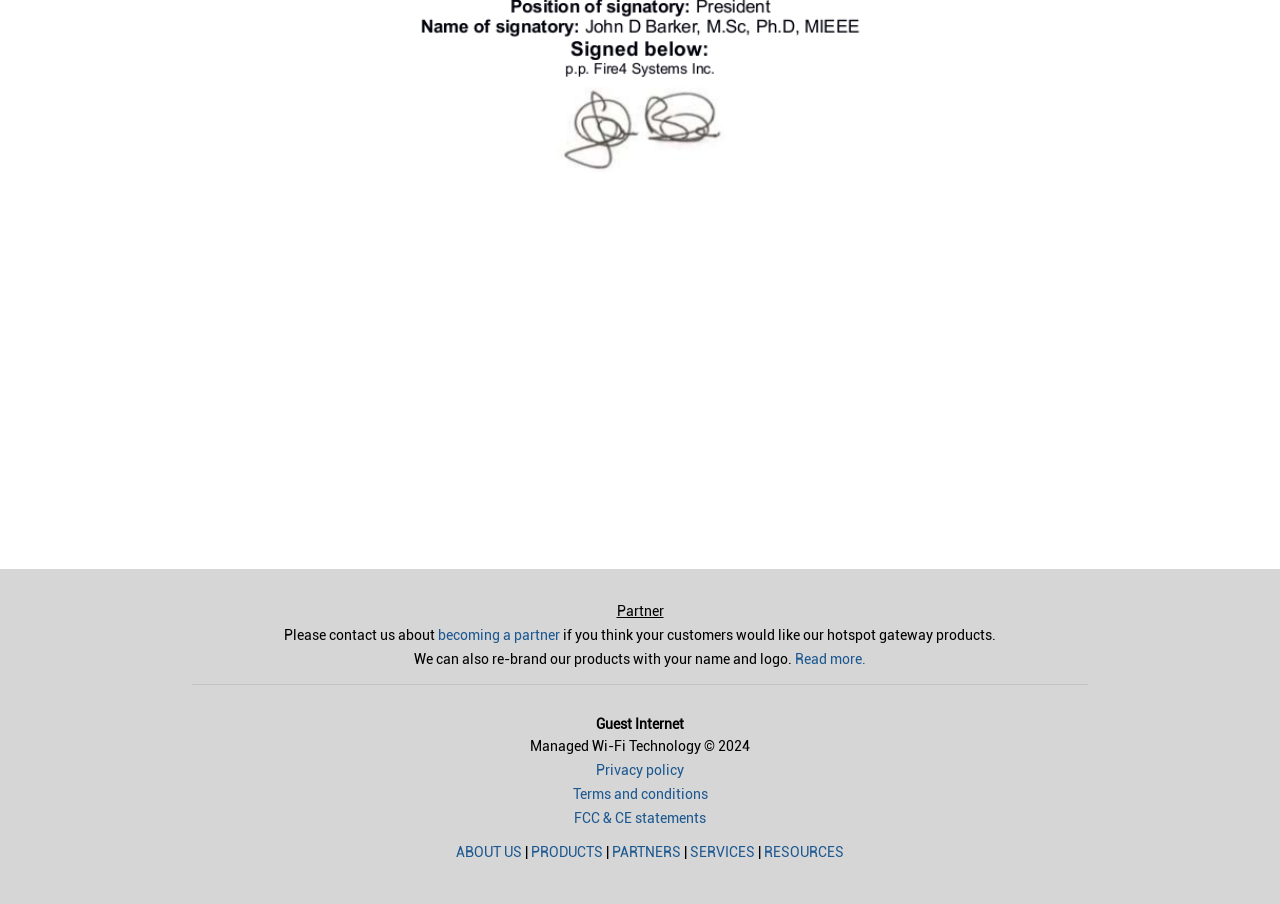Please identify the bounding box coordinates of the clickable area that will allow you to execute the instruction: "View privacy policy".

[0.466, 0.842, 0.534, 0.86]